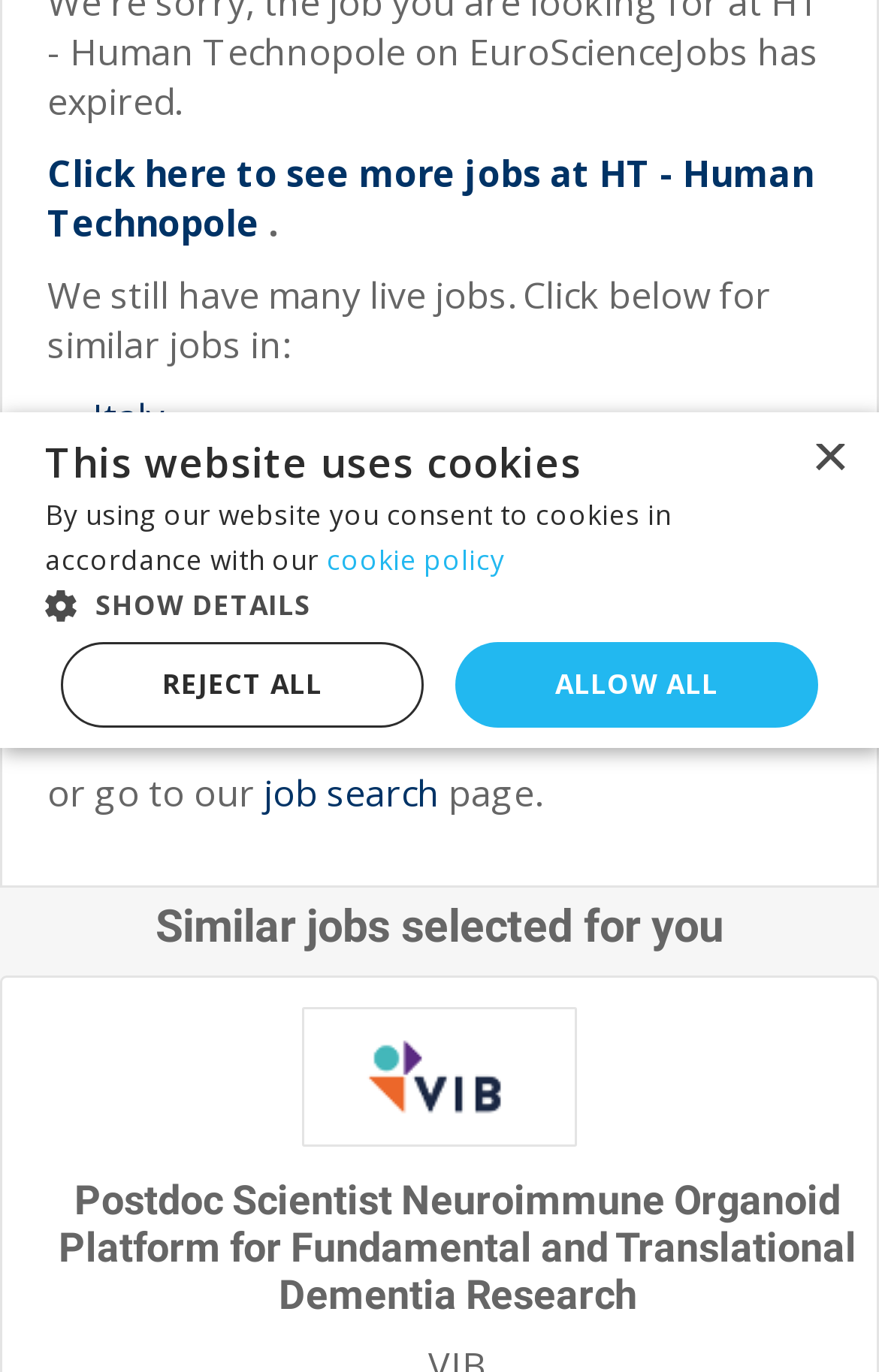Extract the bounding box coordinates of the UI element described: "Scopus". Provide the coordinates in the format [left, top, right, bottom] with values ranging from 0 to 1.

None